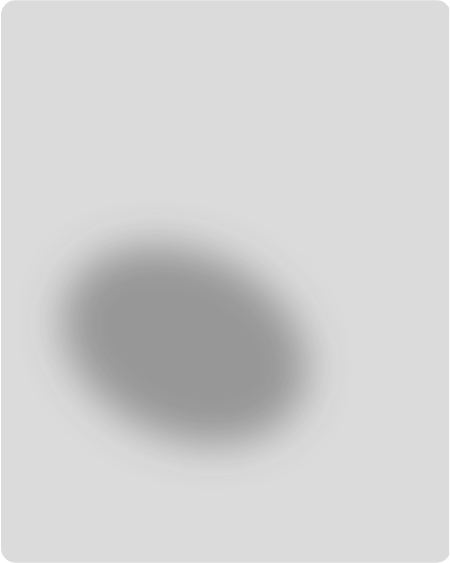Respond to the question with just a single word or phrase: 
How much RAM can be upgraded to?

8GB